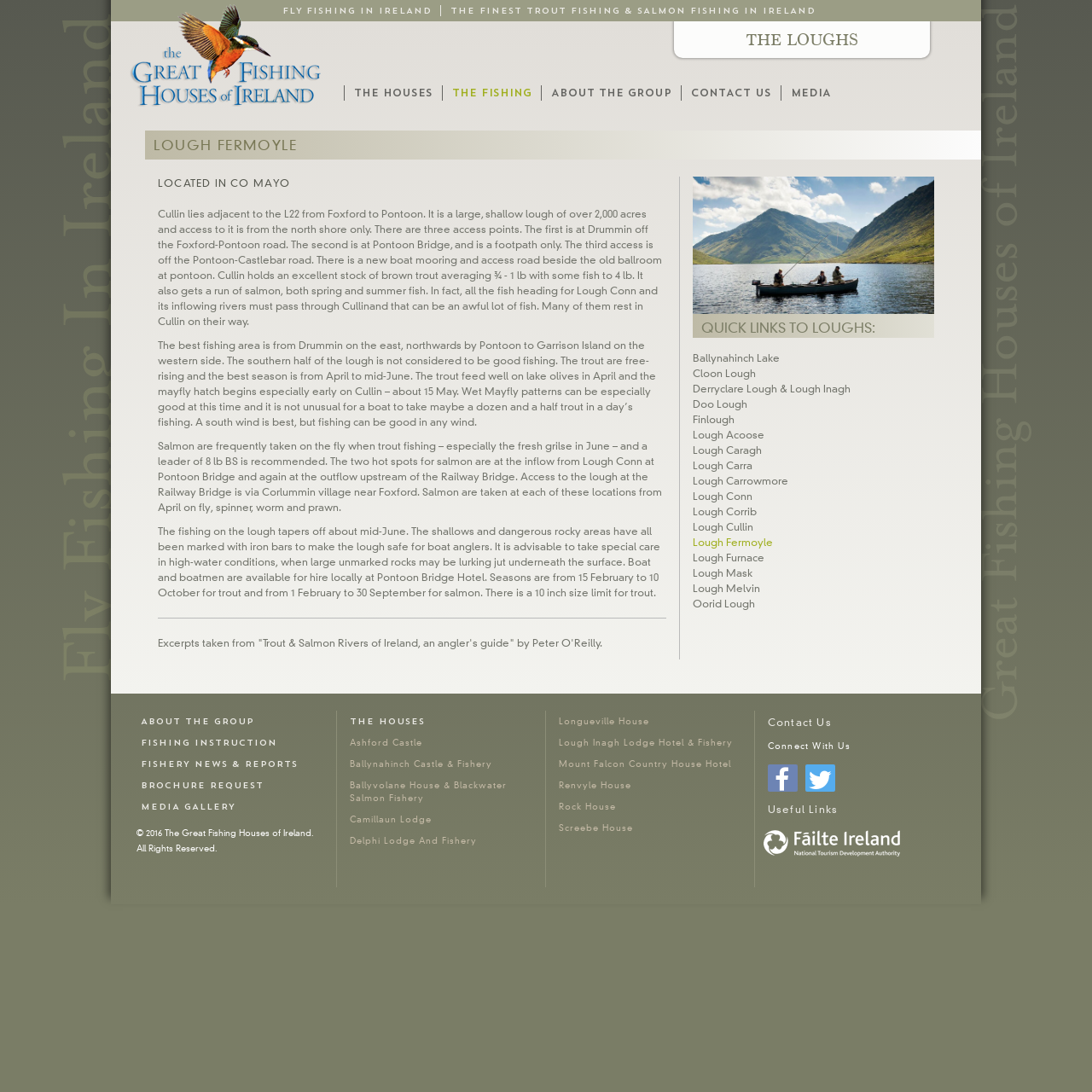Determine the bounding box coordinates of the section to be clicked to follow the instruction: "Visit Lough Carra". The coordinates should be given as four float numbers between 0 and 1, formatted as [left, top, right, bottom].

[0.634, 0.421, 0.689, 0.432]